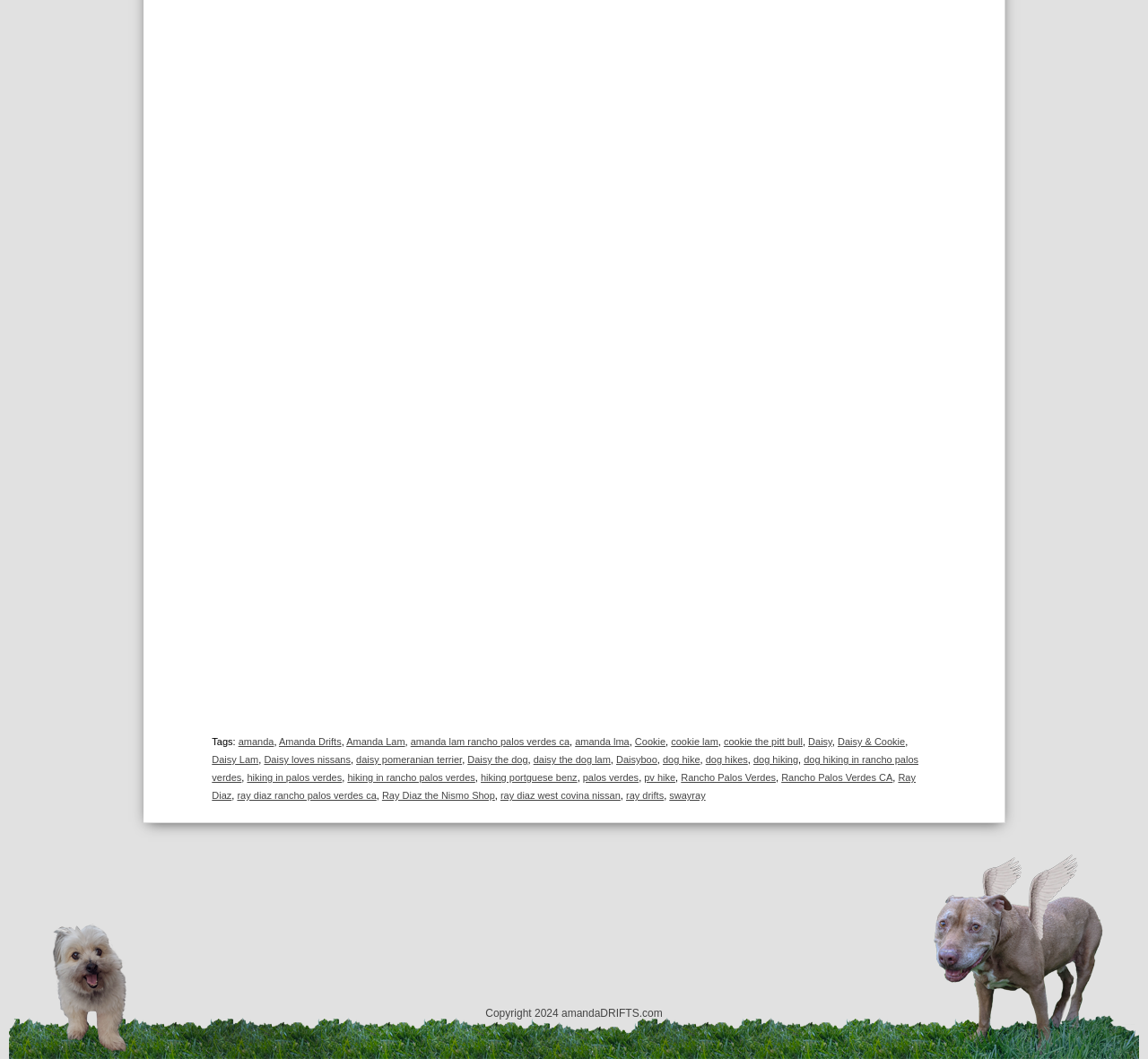Please determine the bounding box coordinates of the section I need to click to accomplish this instruction: "View the image 'Photobucket'".

[0.185, 0.07, 0.614, 0.35]